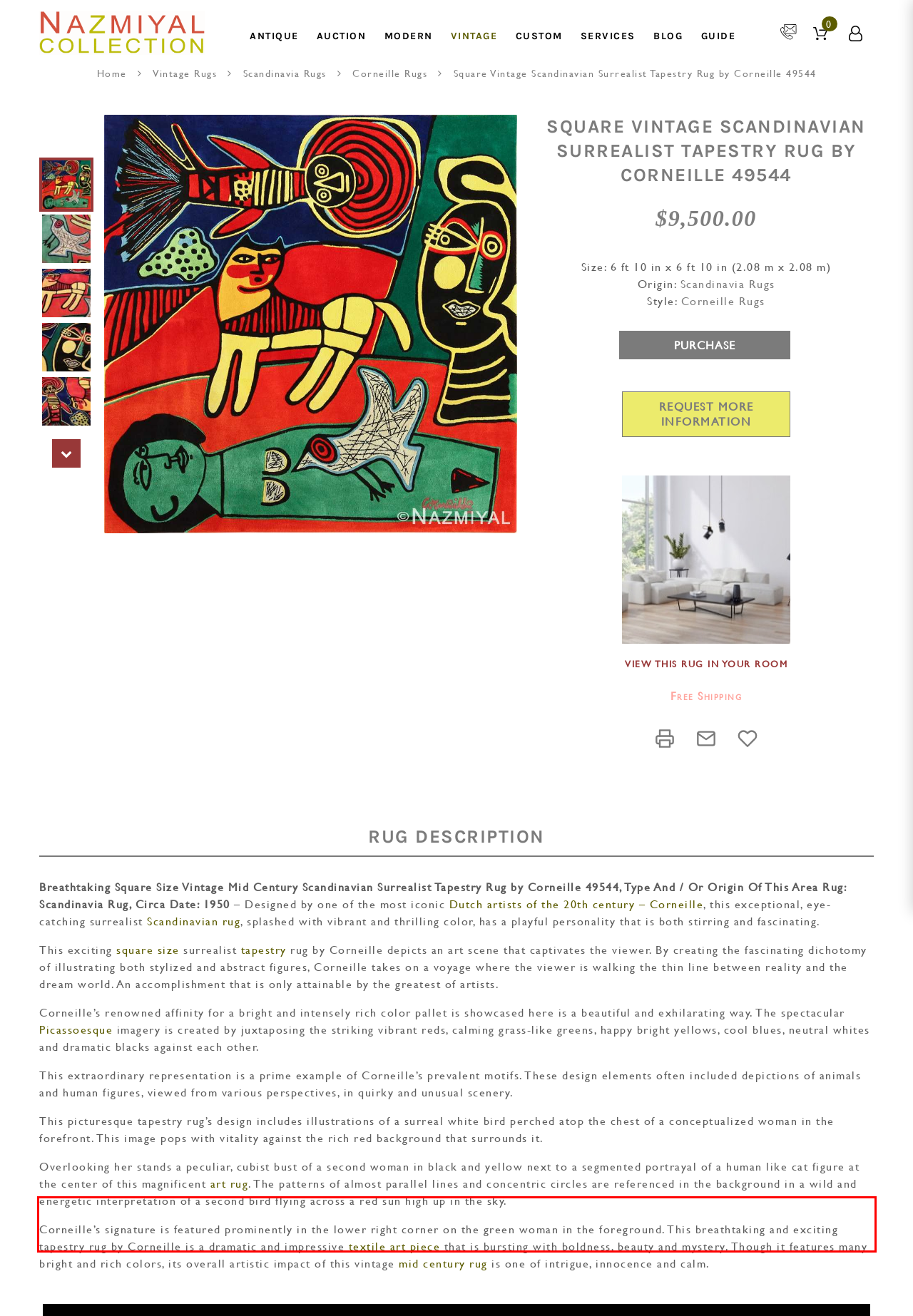Please perform OCR on the UI element surrounded by the red bounding box in the given webpage screenshot and extract its text content.

Overlooking her stands a peculiar, cubist bust of a second woman in black and yellow next to a segmented portrayal of a human like cat figure at the center of this magnificent art rug. The patterns of almost parallel lines and concentric circles are referenced in the background in a wild and energetic interpretation of a second bird flying across a red sun high up in the sky.